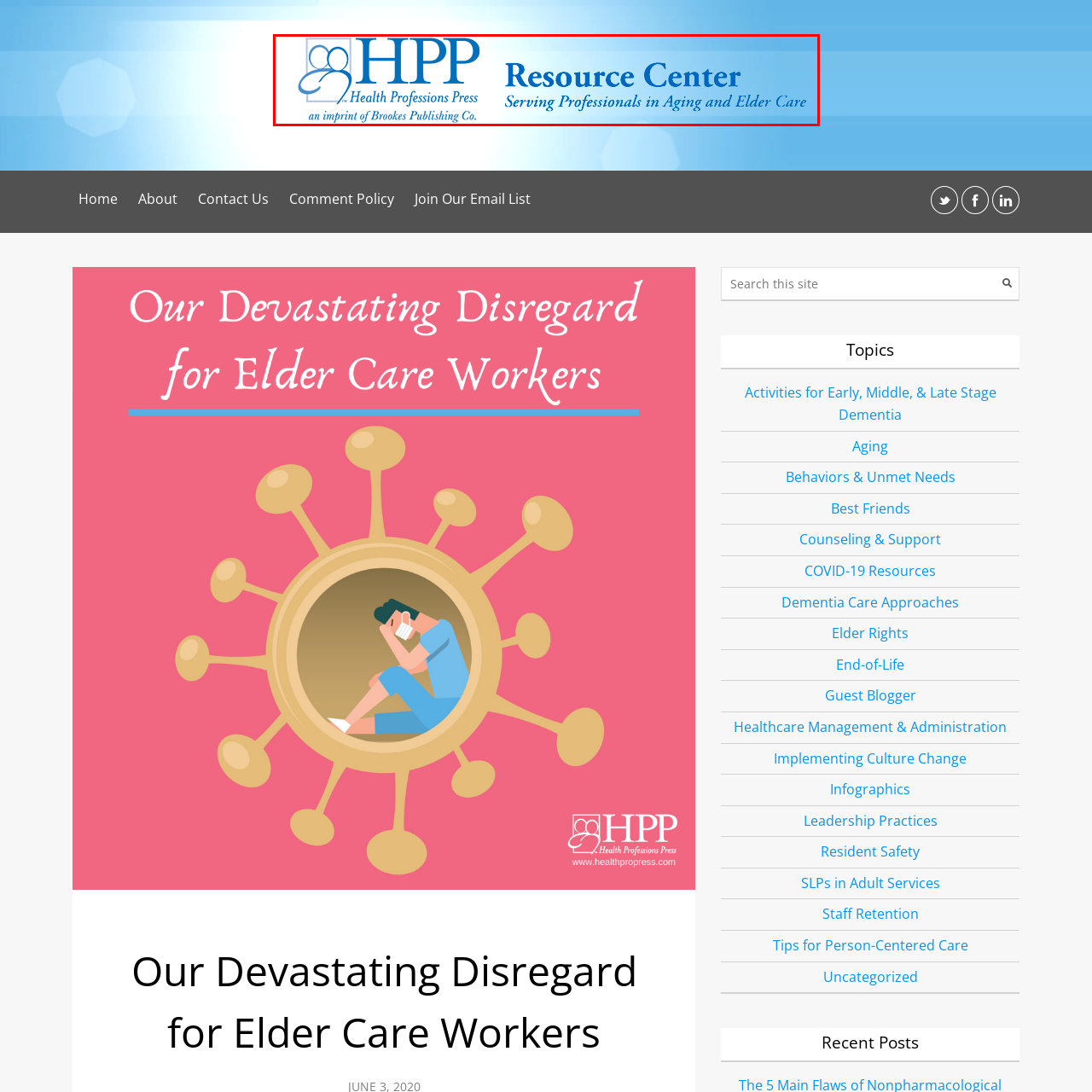Describe in detail what is happening in the image highlighted by the red border.

The image features the logo and name of the HPP Resource Center, prominently displayed in a clean and professional design. The abbreviation "HPP" stands out in a stylized blue font, accompanied by the full name "Health Professions Press," which indicates that it is an imprint of Brookes Publishing Co. Below the logo, the caption "Resource Center" is highlighted, emphasizing its role as a hub for information and support. The phrase "Serving Professionals in Aging and Elder Care" underscores the center's mission to provide valuable resources tailored for those working in the fields of aging and elder care. The background of the image transitions from a light blue to a softer hue, enhancing the overall soothing and professional aesthetic, suitable for a resource dedicated to elder care professionals.